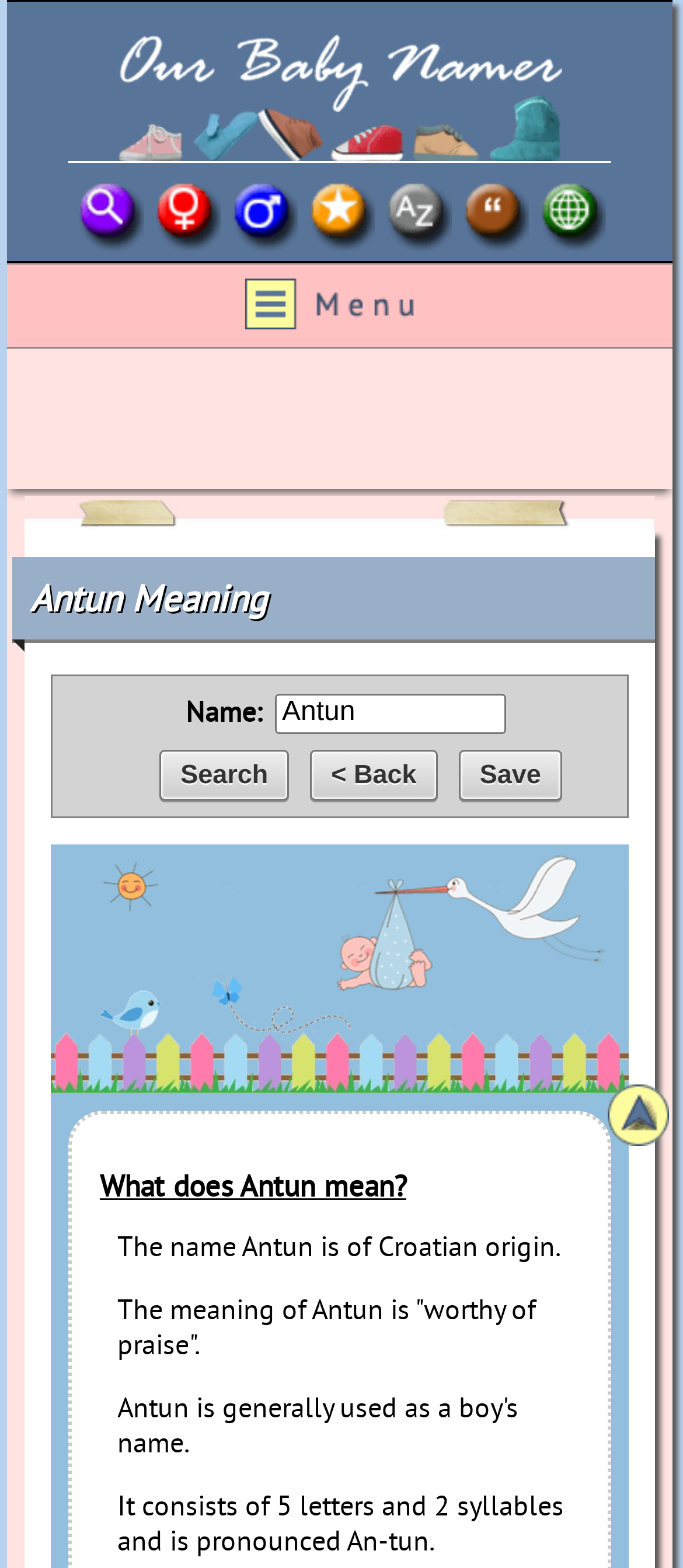Specify the bounding box coordinates of the element's region that should be clicked to achieve the following instruction: "Click the logo". The bounding box coordinates consist of four float numbers between 0 and 1, in the format [left, top, right, bottom].

[0.1, 0.085, 0.895, 0.107]